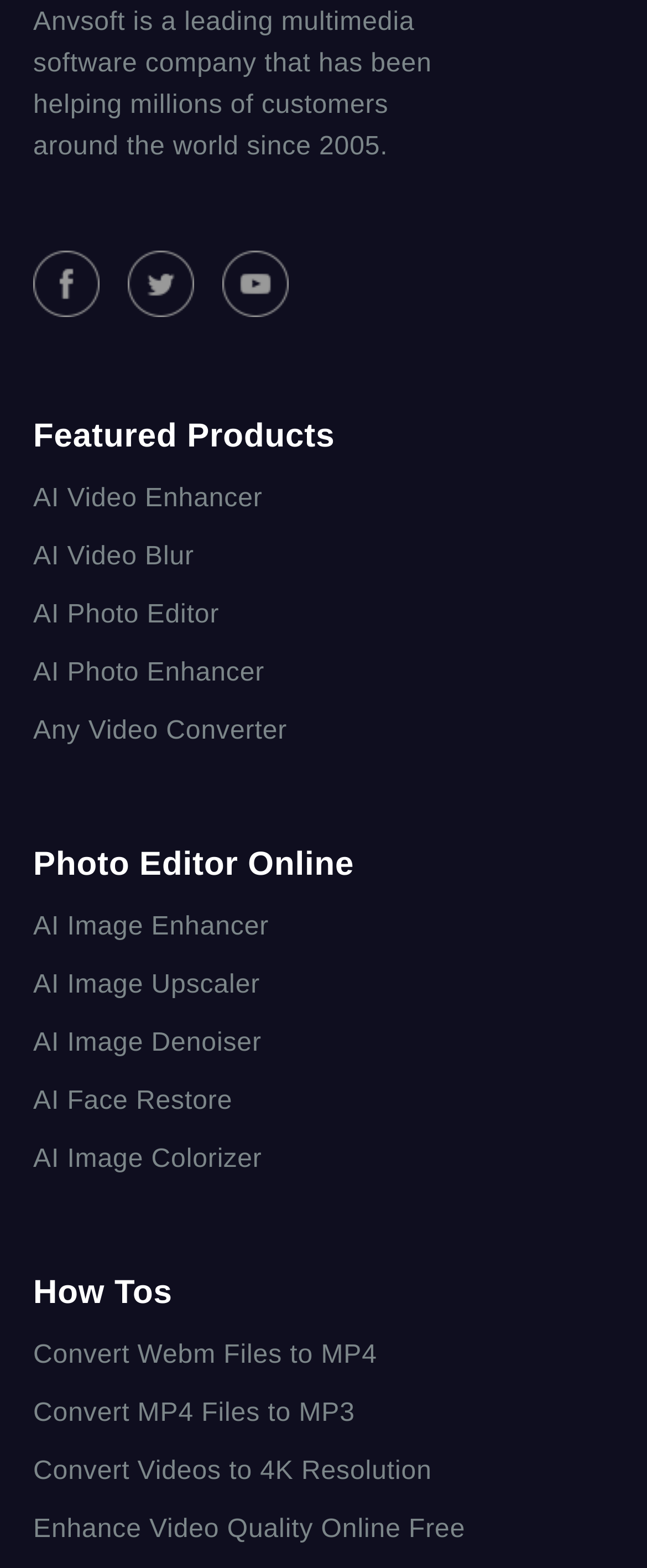What is the name of the first featured product?
Please provide a detailed answer to the question.

The first featured product is mentioned in the link element with the text 'AI Video Enhancer', which is located below the 'Featured Products' heading.